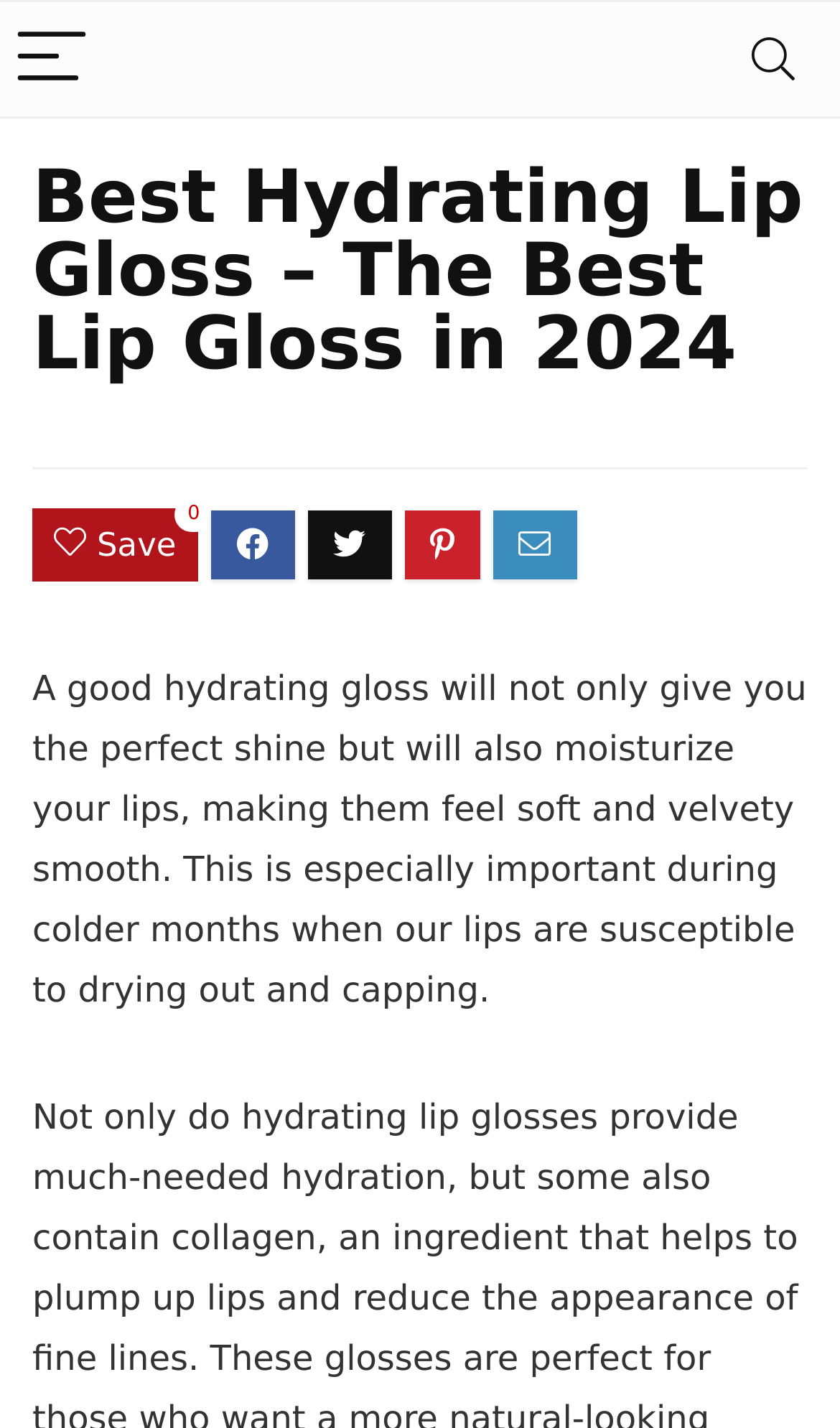What is the text of the webpage's headline?

Best Hydrating Lip Gloss – The Best Lip Gloss in 2024